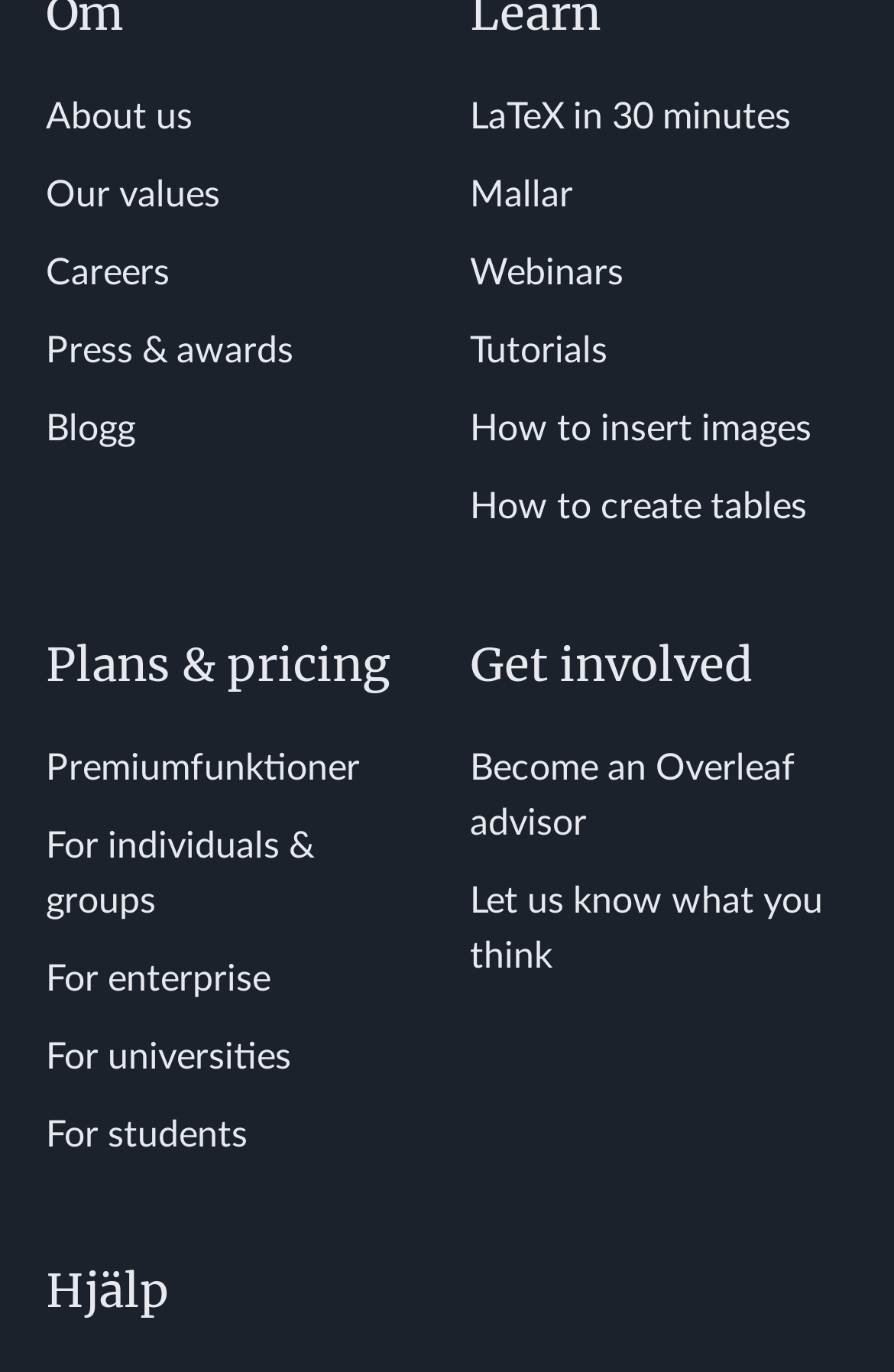How many links are there under 'Plans & pricing'?
We need a detailed and meticulous answer to the question.

Under the heading 'Plans & pricing' with bounding box coordinates [0.051, 0.461, 0.474, 0.506], I found four links: 'Premiumfunktioner', 'For individuals & groups', 'For enterprise', and 'For universities'.